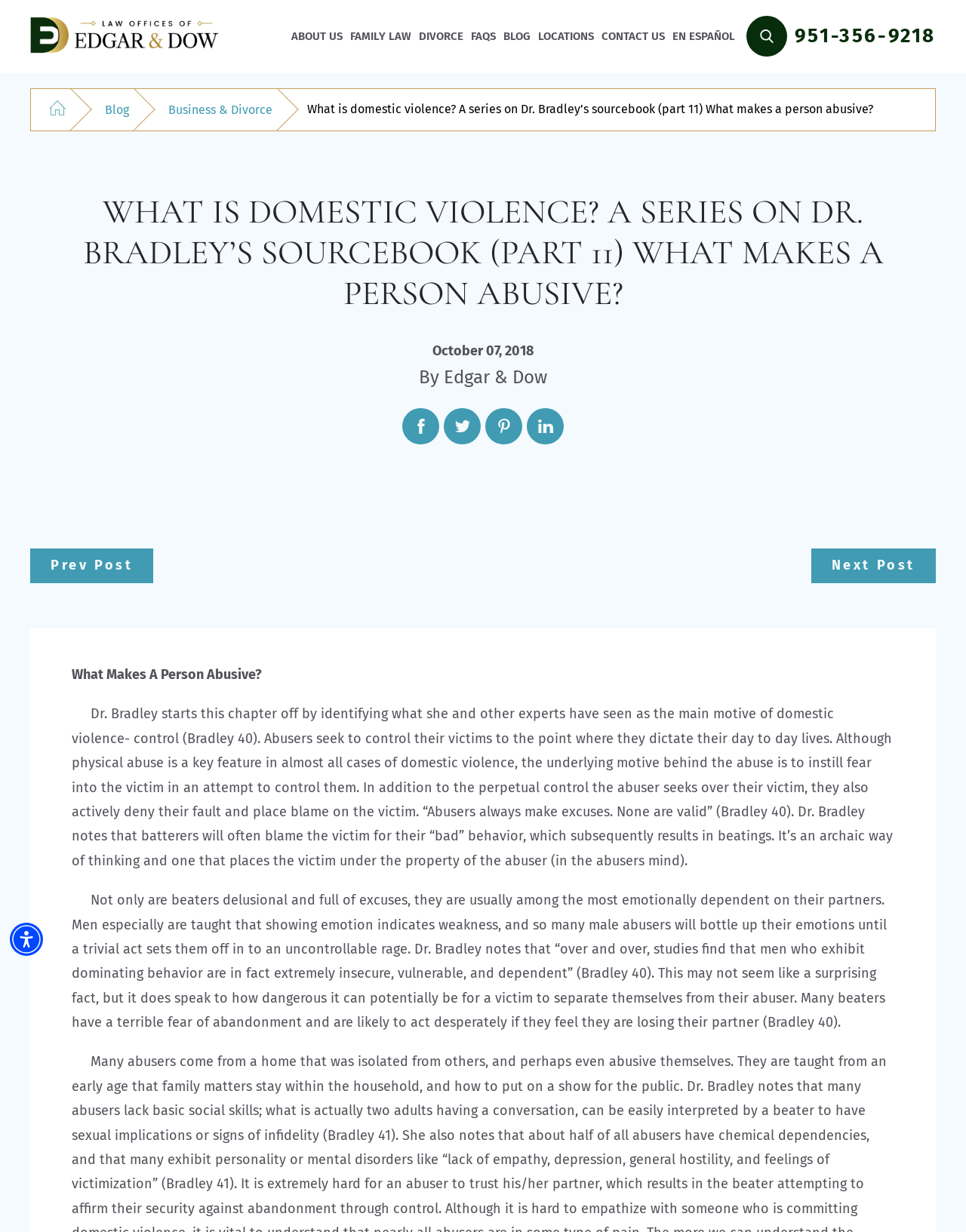Indicate the bounding box coordinates of the clickable region to achieve the following instruction: "Call 951-356-9218."

[0.822, 0.019, 0.969, 0.038]